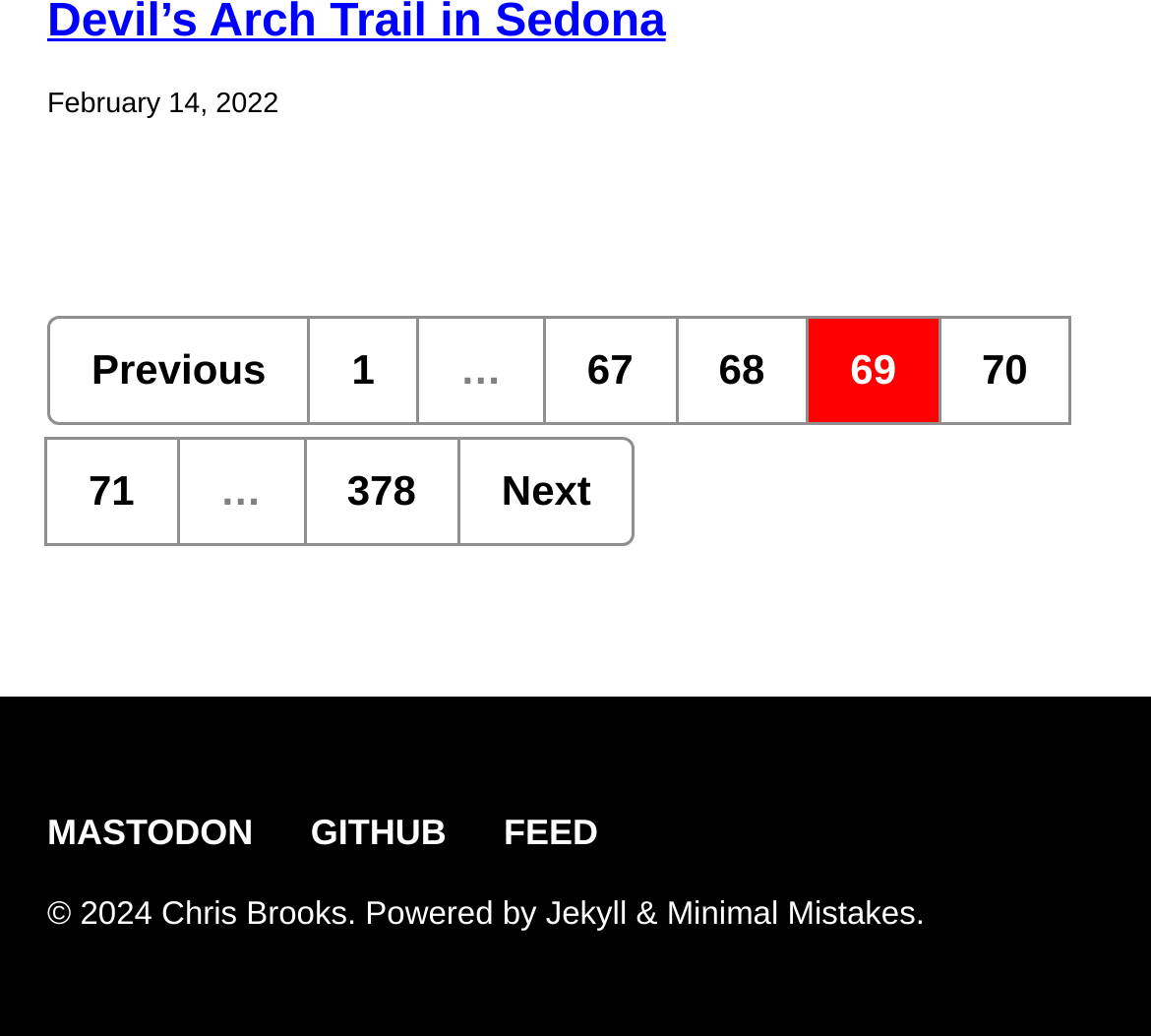Give the bounding box coordinates for the element described as: "…".

[0.153, 0.42, 0.266, 0.526]